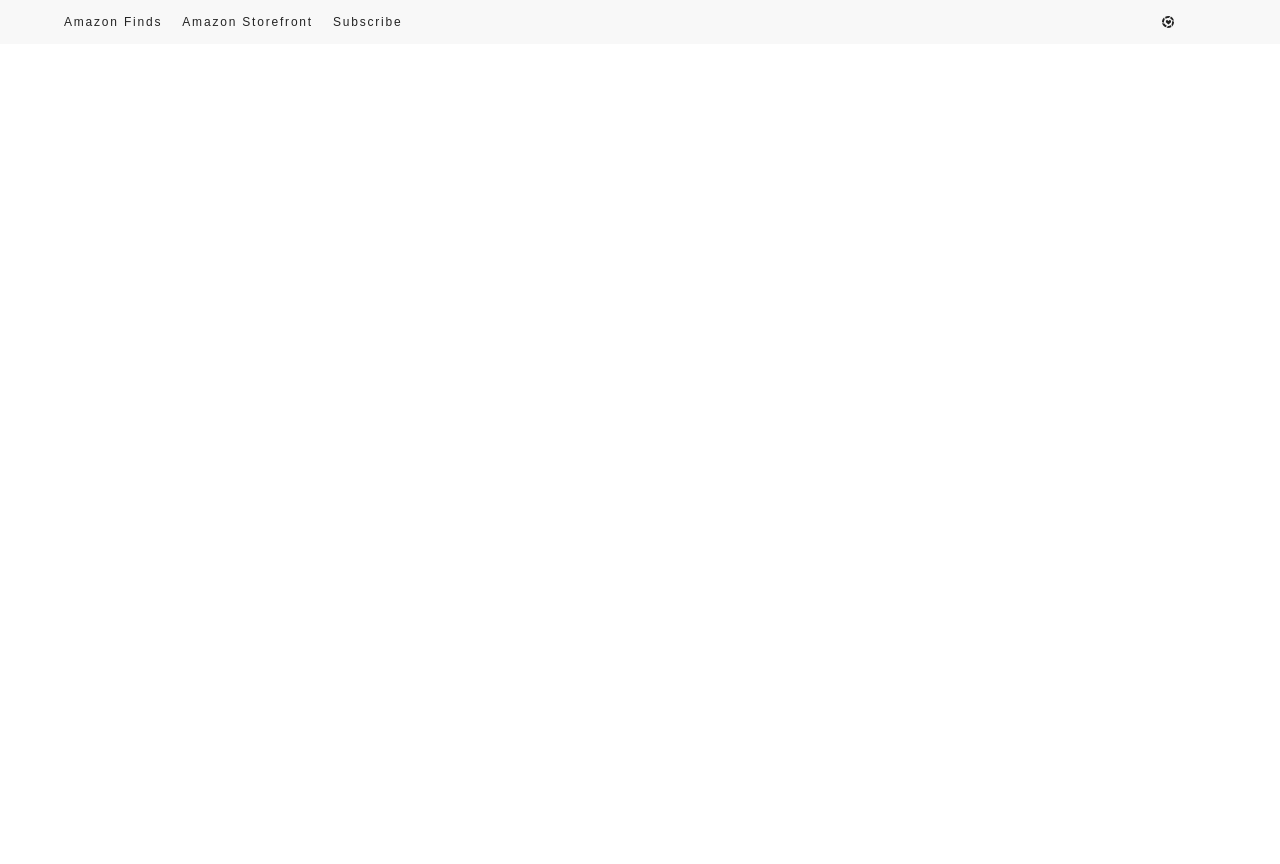Ascertain the bounding box coordinates for the UI element detailed here: "Subscribe". The coordinates should be provided as [left, top, right, bottom] with each value being a float between 0 and 1.

[0.26, 0.0, 0.314, 0.051]